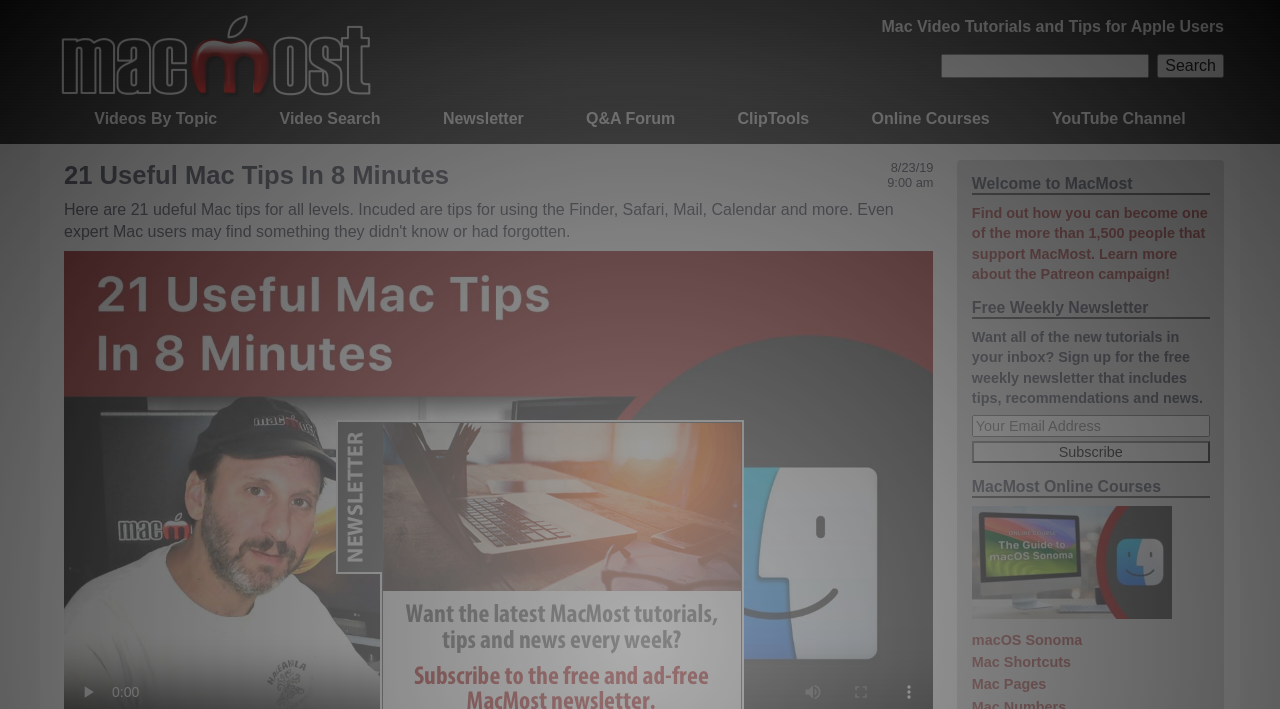Please identify the bounding box coordinates of the clickable element to fulfill the following instruction: "Subscribe to the free weekly newsletter". The coordinates should be four float numbers between 0 and 1, i.e., [left, top, right, bottom].

[0.759, 0.622, 0.945, 0.653]